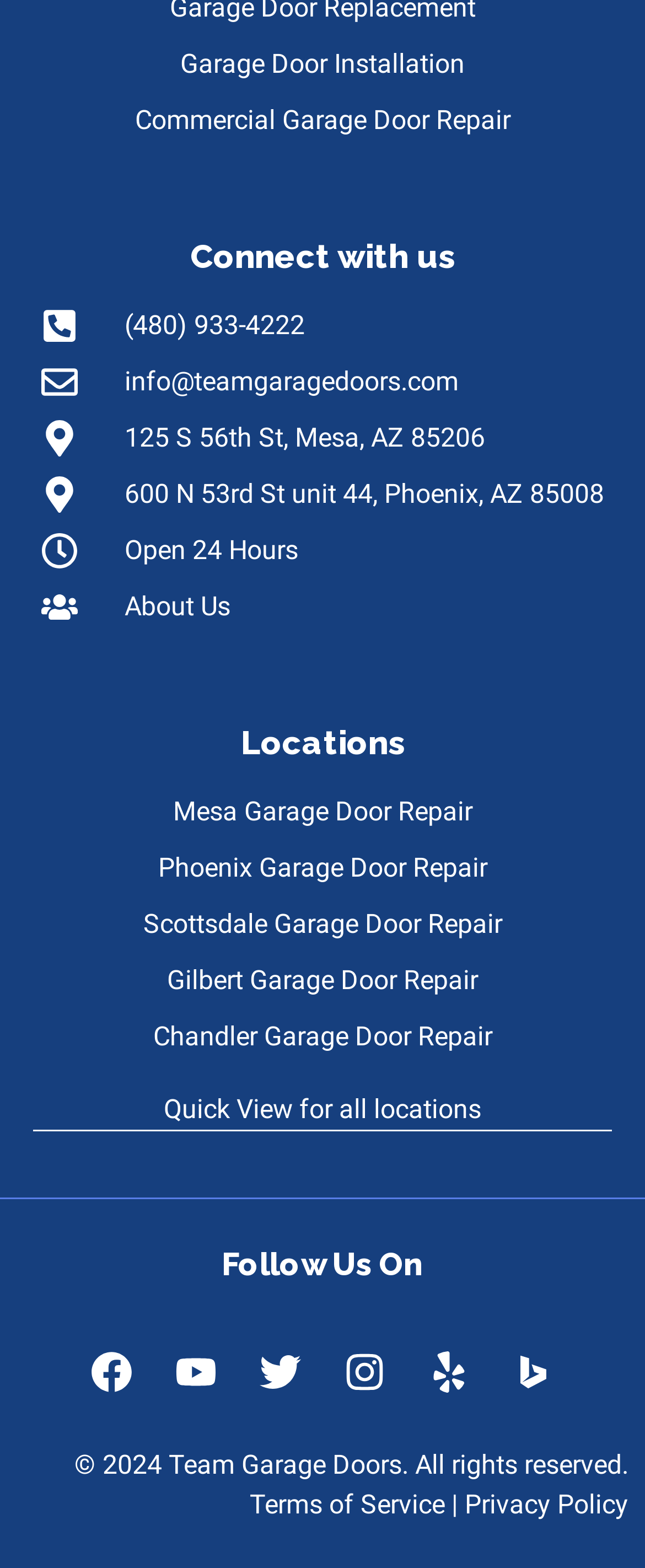Bounding box coordinates should be provided in the format (top-left x, top-left y, bottom-right x, bottom-right y) with all values between 0 and 1. Identify the bounding box for this UI element: About Us

[0.063, 0.375, 0.937, 0.4]